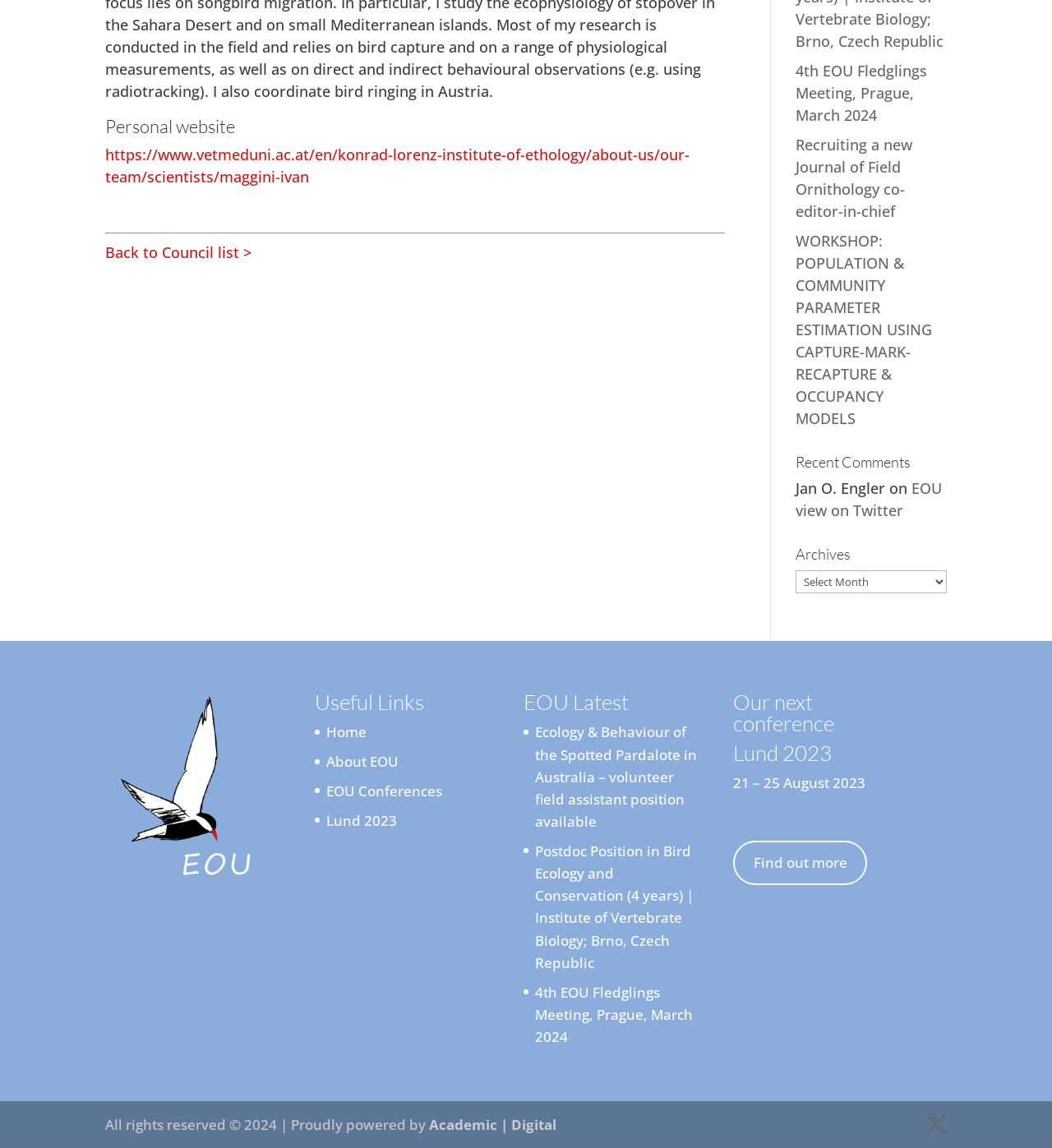Please find the bounding box coordinates (top-left x, top-left y, bottom-right x, bottom-right y) in the screenshot for the UI element described as follows: X

[0.881, 0.97, 0.9, 0.989]